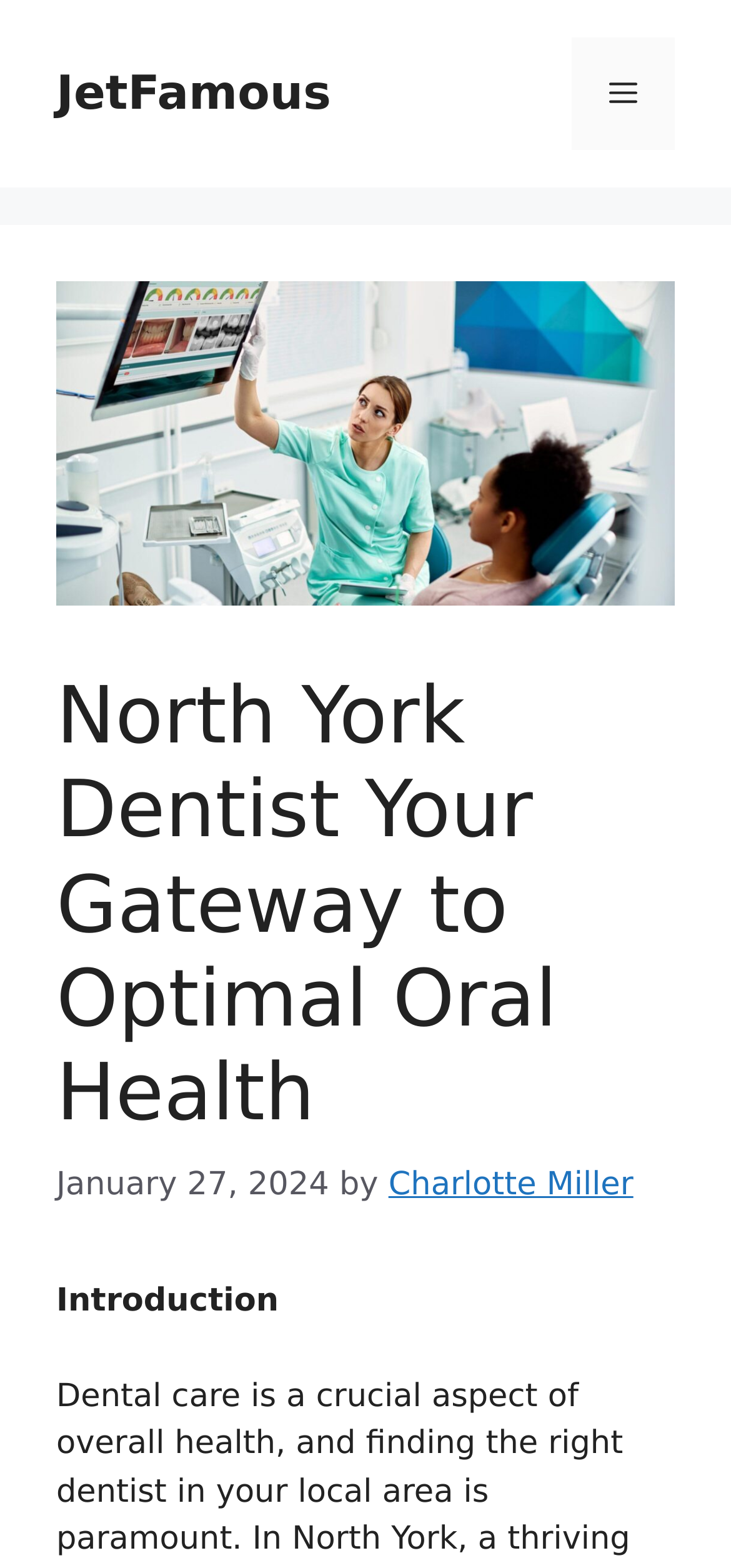From the webpage screenshot, predict the bounding box coordinates (top-left x, top-left y, bottom-right x, bottom-right y) for the UI element described here: JetFamous

[0.077, 0.042, 0.453, 0.077]